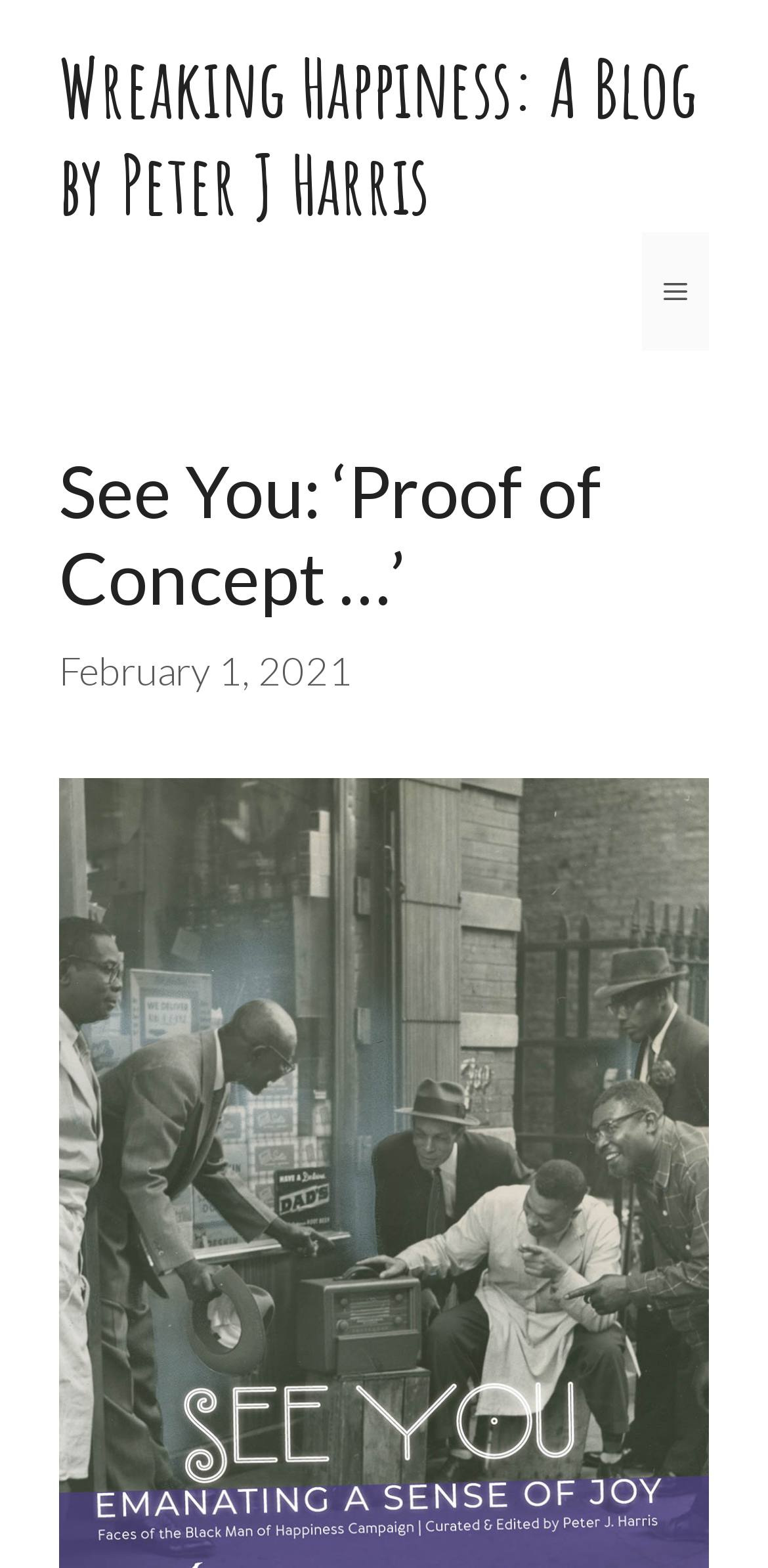Please answer the following question using a single word or phrase: 
What is the type of the publication?

Limited edition